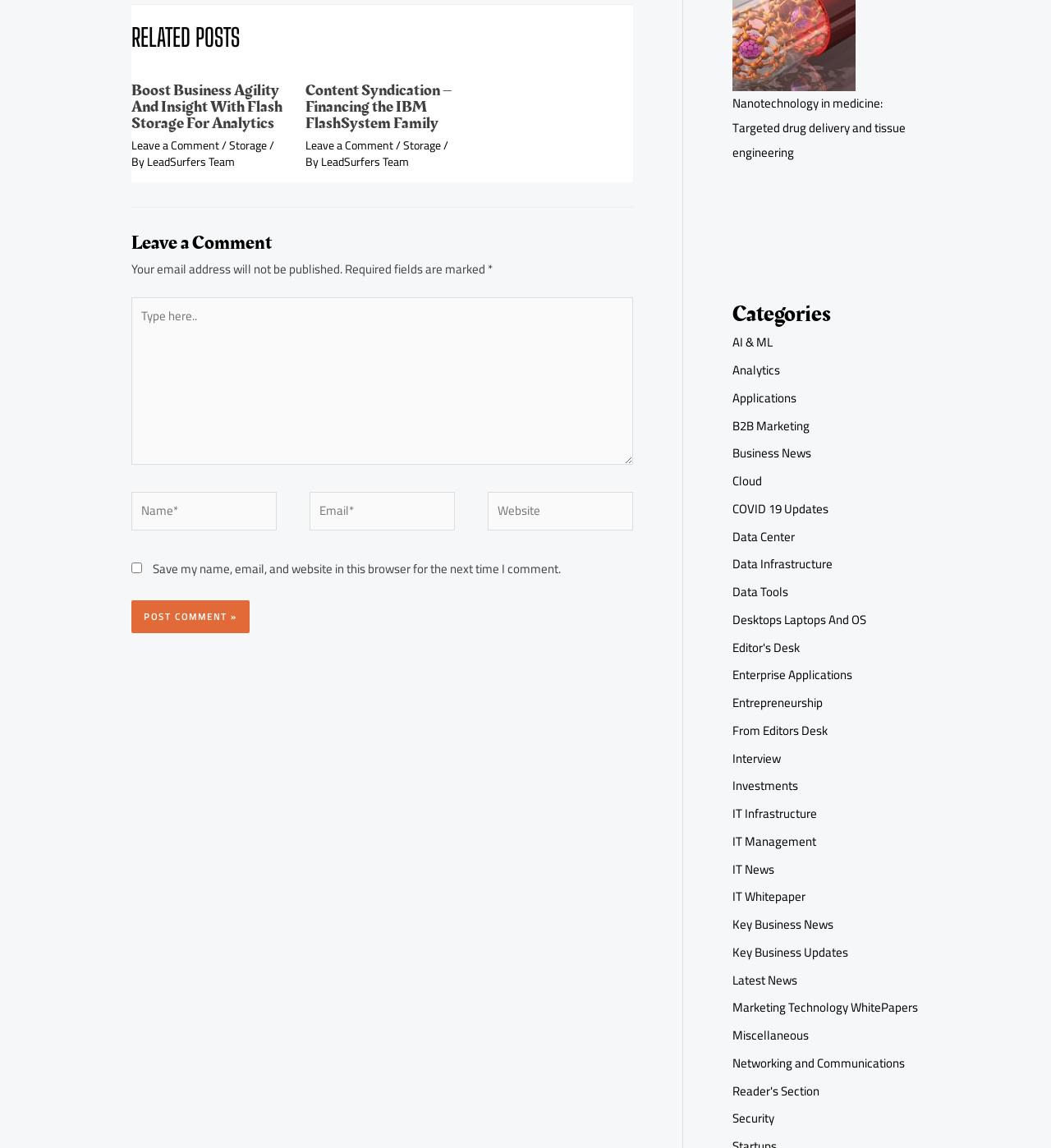Locate the bounding box coordinates of the element to click to perform the following action: 'Leave a comment'. The coordinates should be given as four float values between 0 and 1, in the form of [left, top, right, bottom].

[0.125, 0.181, 0.602, 0.227]